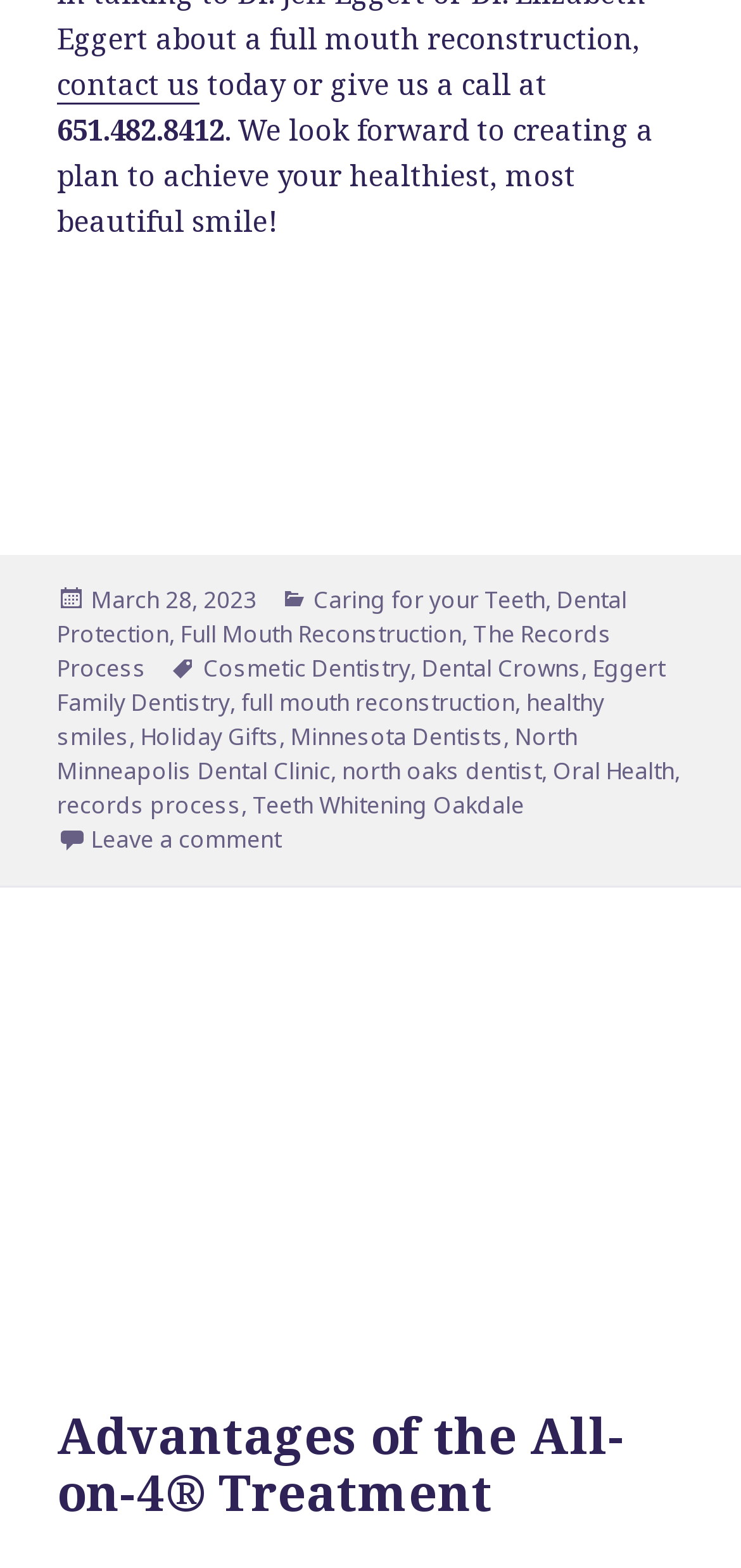Please give the bounding box coordinates of the area that should be clicked to fulfill the following instruction: "read the post dated March 28, 2023". The coordinates should be in the format of four float numbers from 0 to 1, i.e., [left, top, right, bottom].

[0.123, 0.373, 0.346, 0.394]